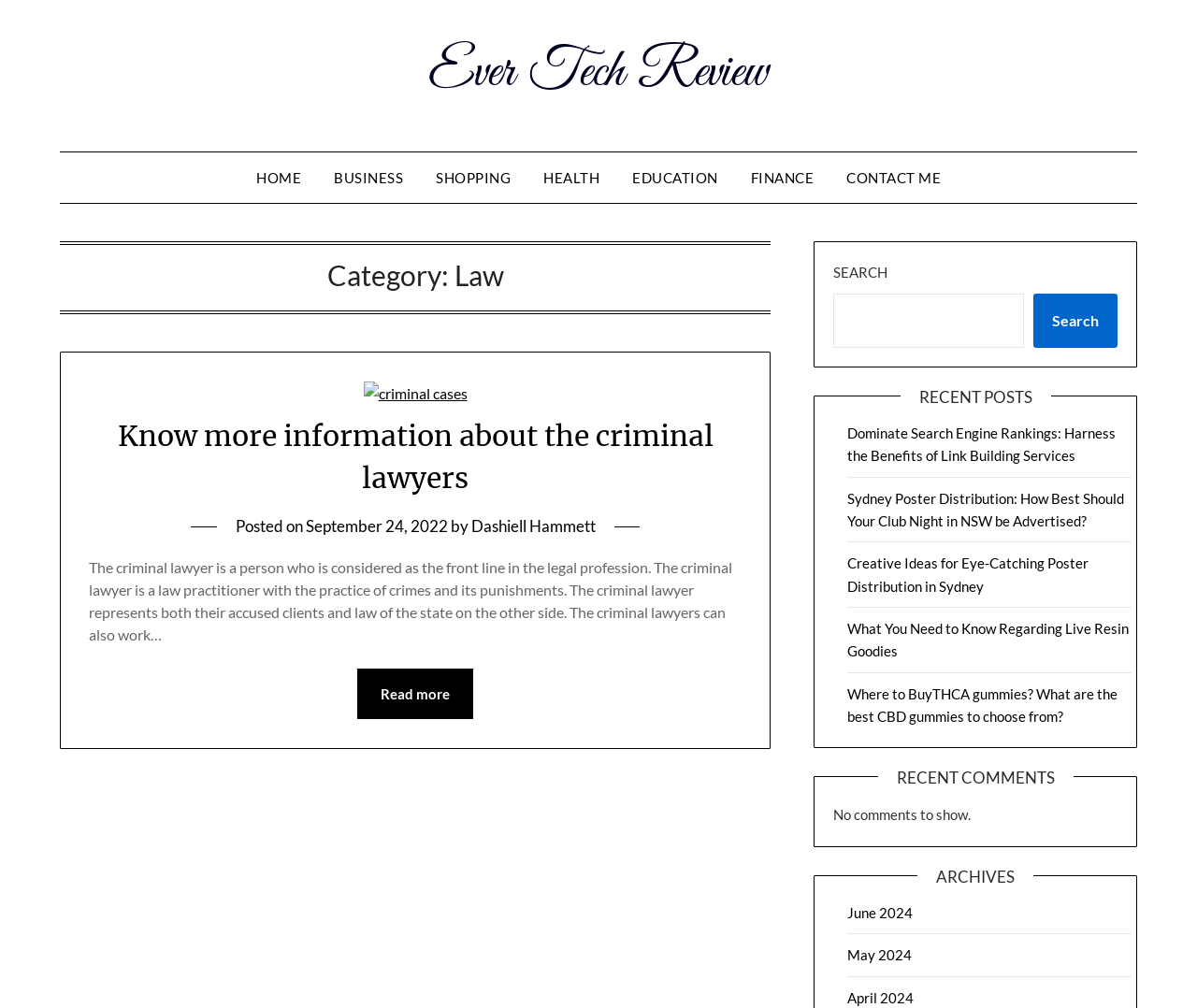What is the category of the current webpage?
Provide a detailed answer to the question using information from the image.

Based on the webpage structure and content, I can see that the webpage is categorized under 'Law' as indicated by the heading 'Category: Law'.